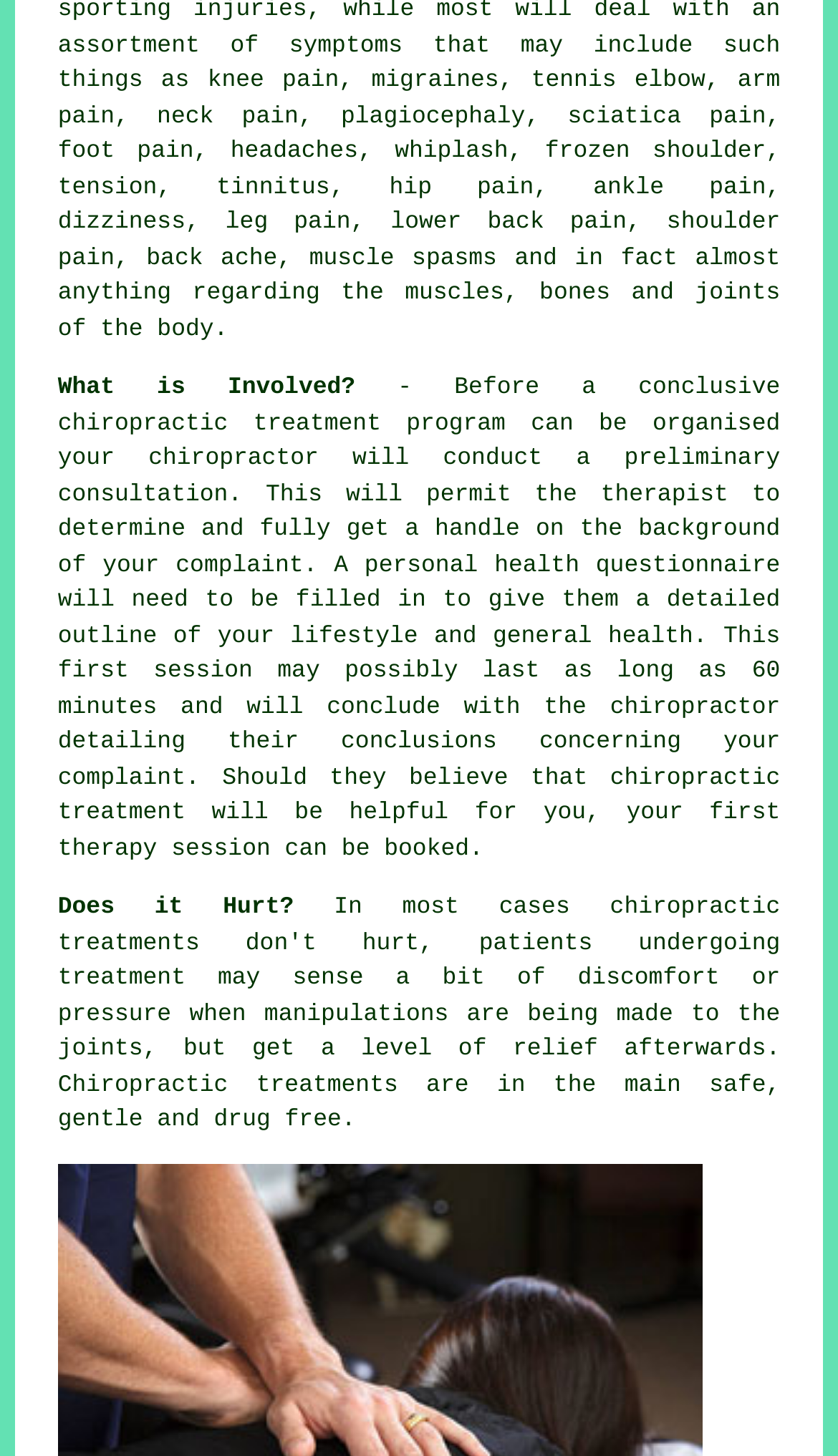Please determine the bounding box coordinates of the element to click on in order to accomplish the following task: "explore the topic of tinnitus". Ensure the coordinates are four float numbers ranging from 0 to 1, i.e., [left, top, right, bottom].

[0.258, 0.121, 0.394, 0.138]